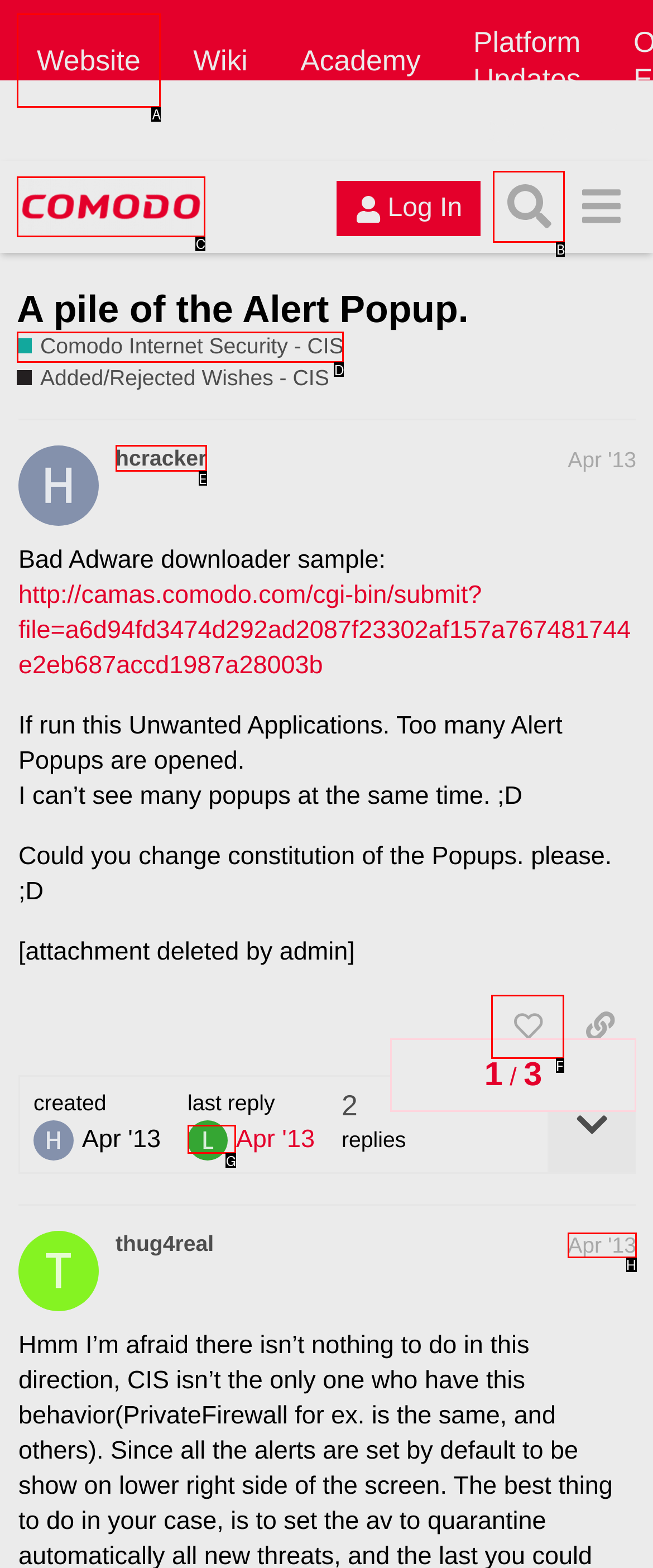Identify the HTML element that corresponds to the description: Comodo Internet Security - CIS
Provide the letter of the matching option from the given choices directly.

D